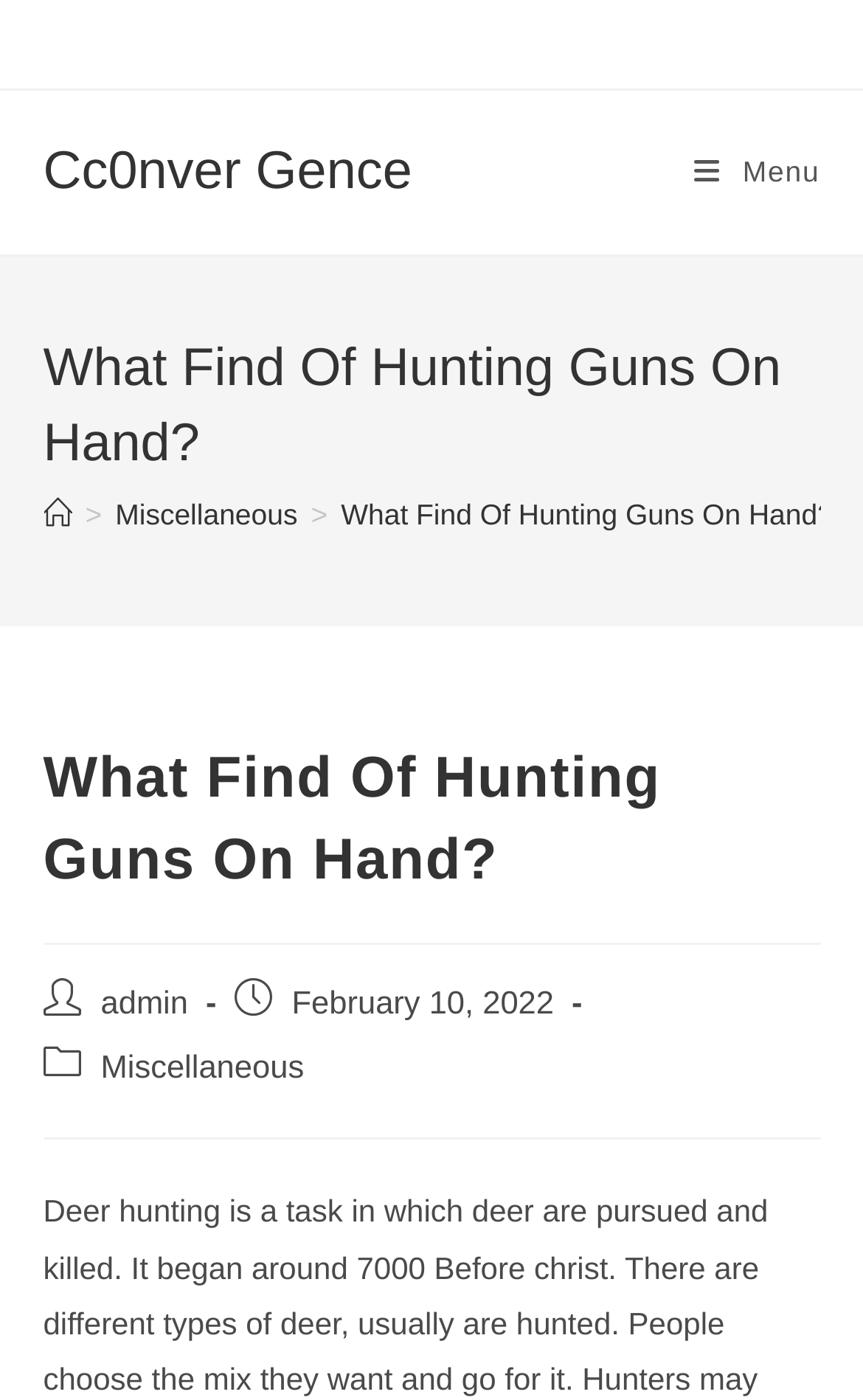Write a detailed summary of the webpage.

The webpage appears to be a blog post or article about hunting guns. At the top left, there is a layout table with a link to "Cc0nver Gence". On the top right, there is a link to "Mobile Menu". 

Below the top section, there is a header section that spans the entire width of the page. Within this section, there is a heading that reads "What Find Of Hunting Guns On Hand?" followed by a navigation section labeled "Breadcrumbs". The breadcrumbs consist of links to "Home", "Miscellaneous", and the current page "What Find Of Hunting Guns On Hand?".

Further down, there is another header section that also spans the entire width of the page. This section contains a heading with the same title as the previous one, "What Find Of Hunting Guns On Hand?".

Below the second header section, there are several lines of text. The first line reads "Post author:" followed by a link to "admin". The second line reads "Post published:" followed by the date "February 10, 2022". The third line reads "Post category:" followed by a link to "Miscellaneous".